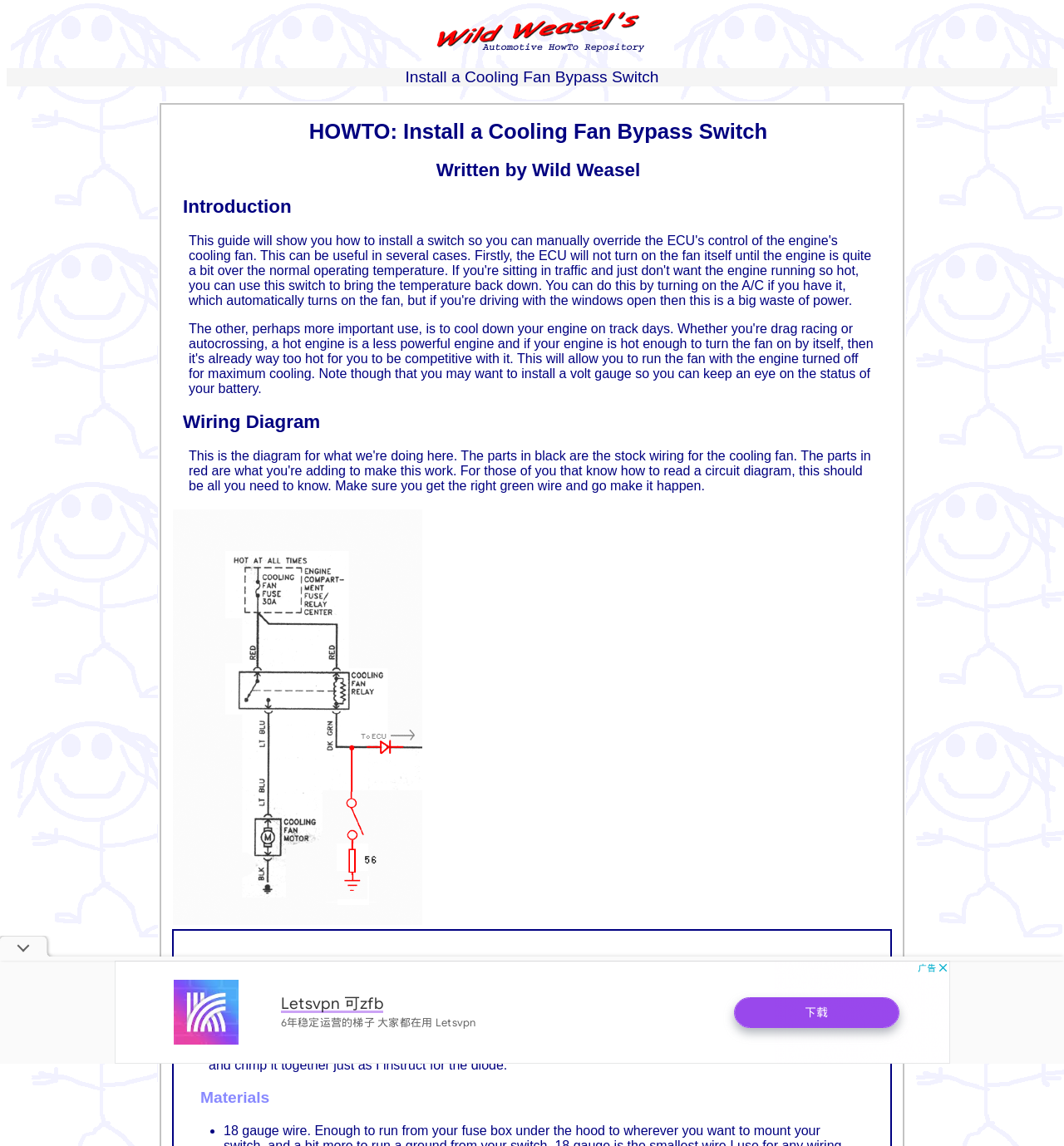How many images are there in the wiring diagram section?
Please respond to the question with a detailed and informative answer.

There is one image in the wiring diagram section, which is located in the table cell below the 'Wiring Diagram' heading.